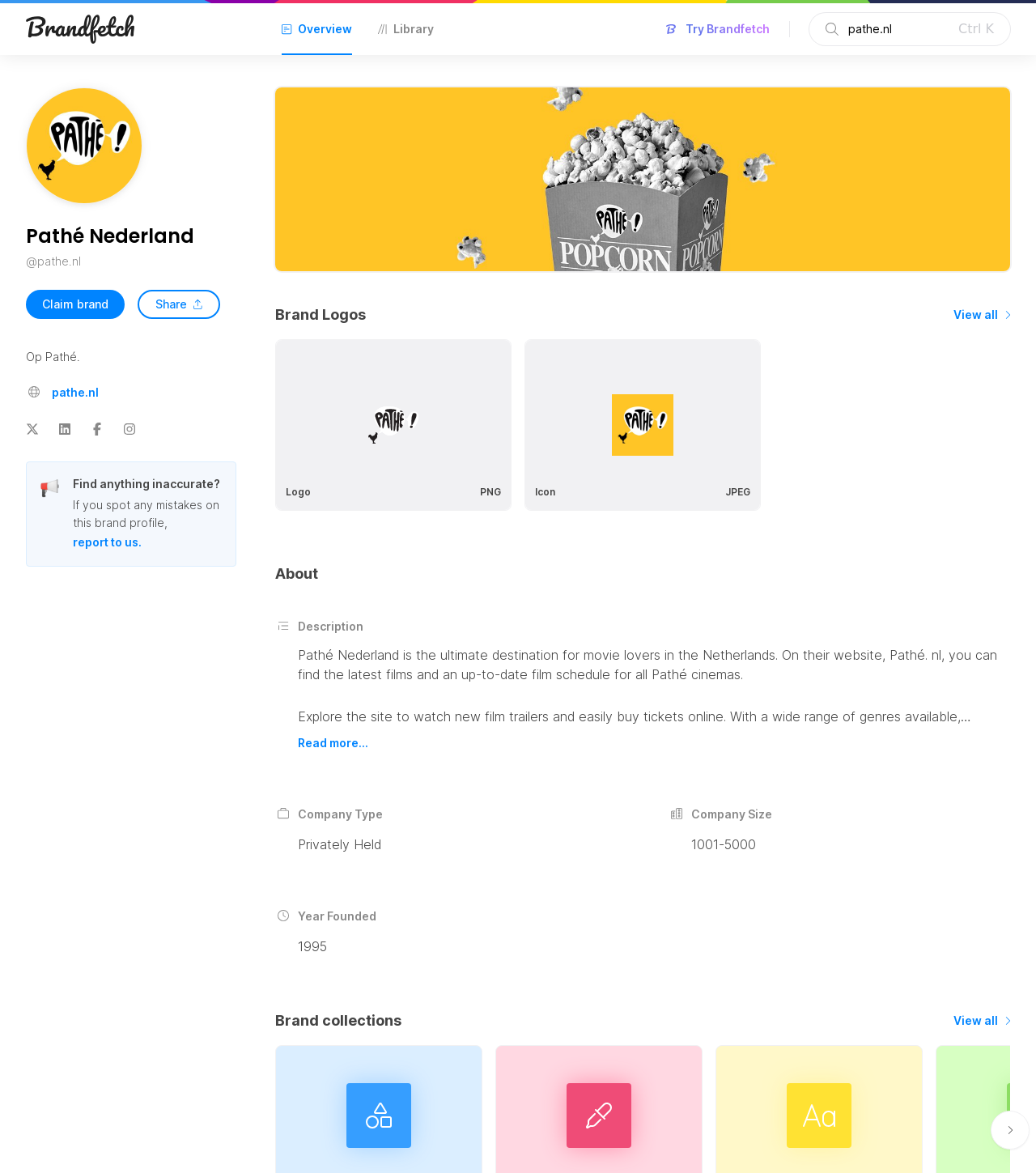Find the bounding box coordinates of the element to click in order to complete this instruction: "View brand collections". The bounding box coordinates must be four float numbers between 0 and 1, denoted as [left, top, right, bottom].

[0.92, 0.861, 0.975, 0.879]